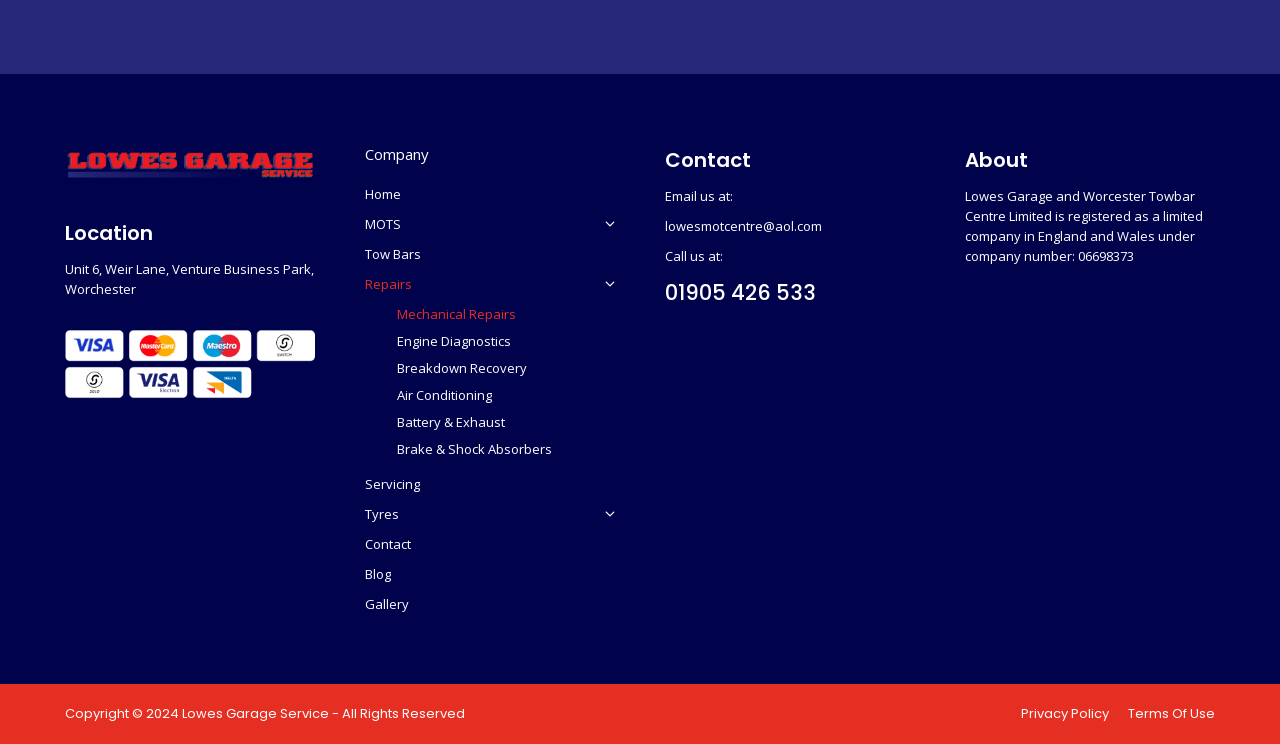Find the bounding box coordinates of the area that needs to be clicked in order to achieve the following instruction: "View the 'Post' navigation". The coordinates should be specified as four float numbers between 0 and 1, i.e., [left, top, right, bottom].

None